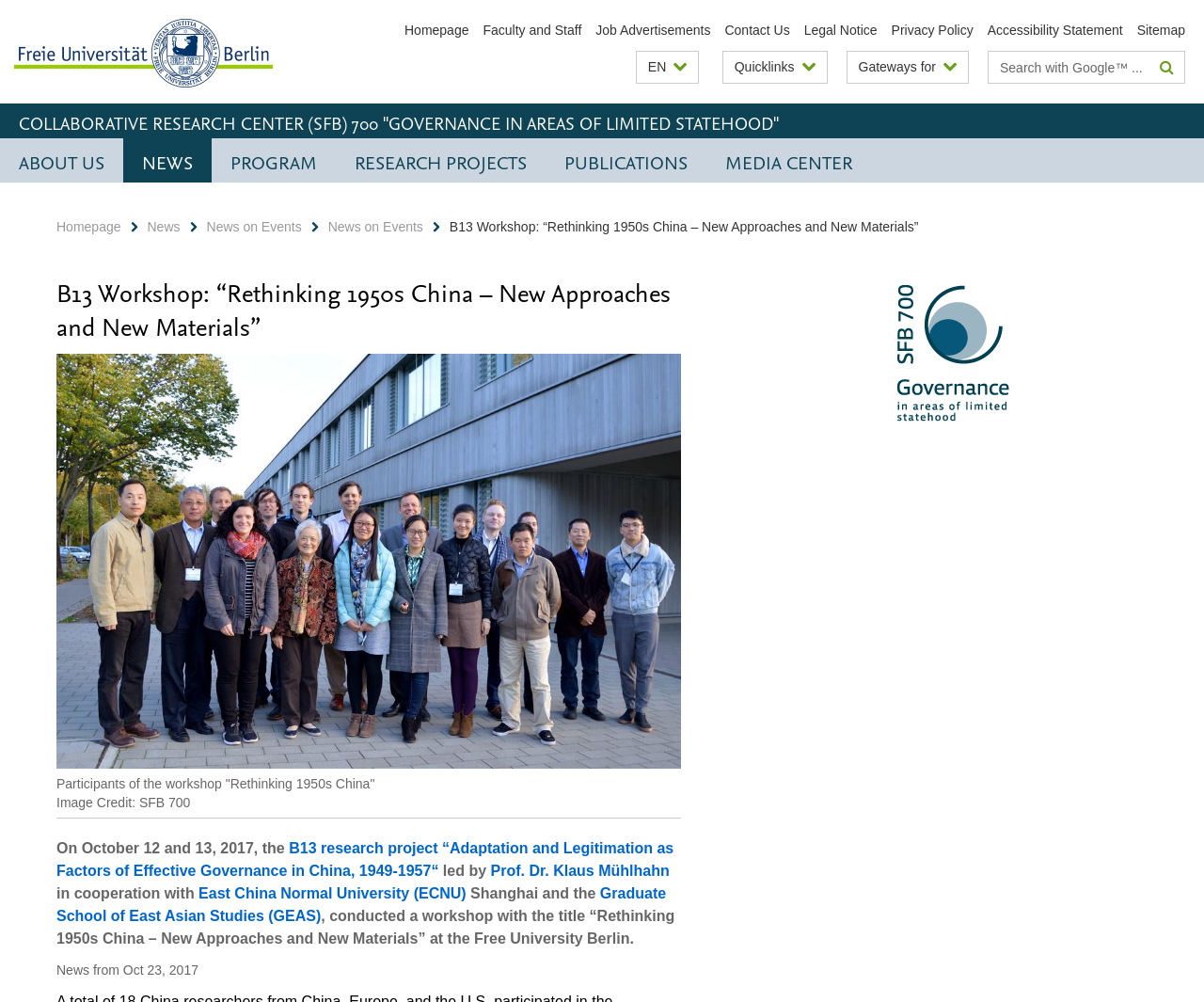Who led the B13 research project? Please answer the question using a single word or phrase based on the image.

Prof. Dr. Klaus Mühlhahn